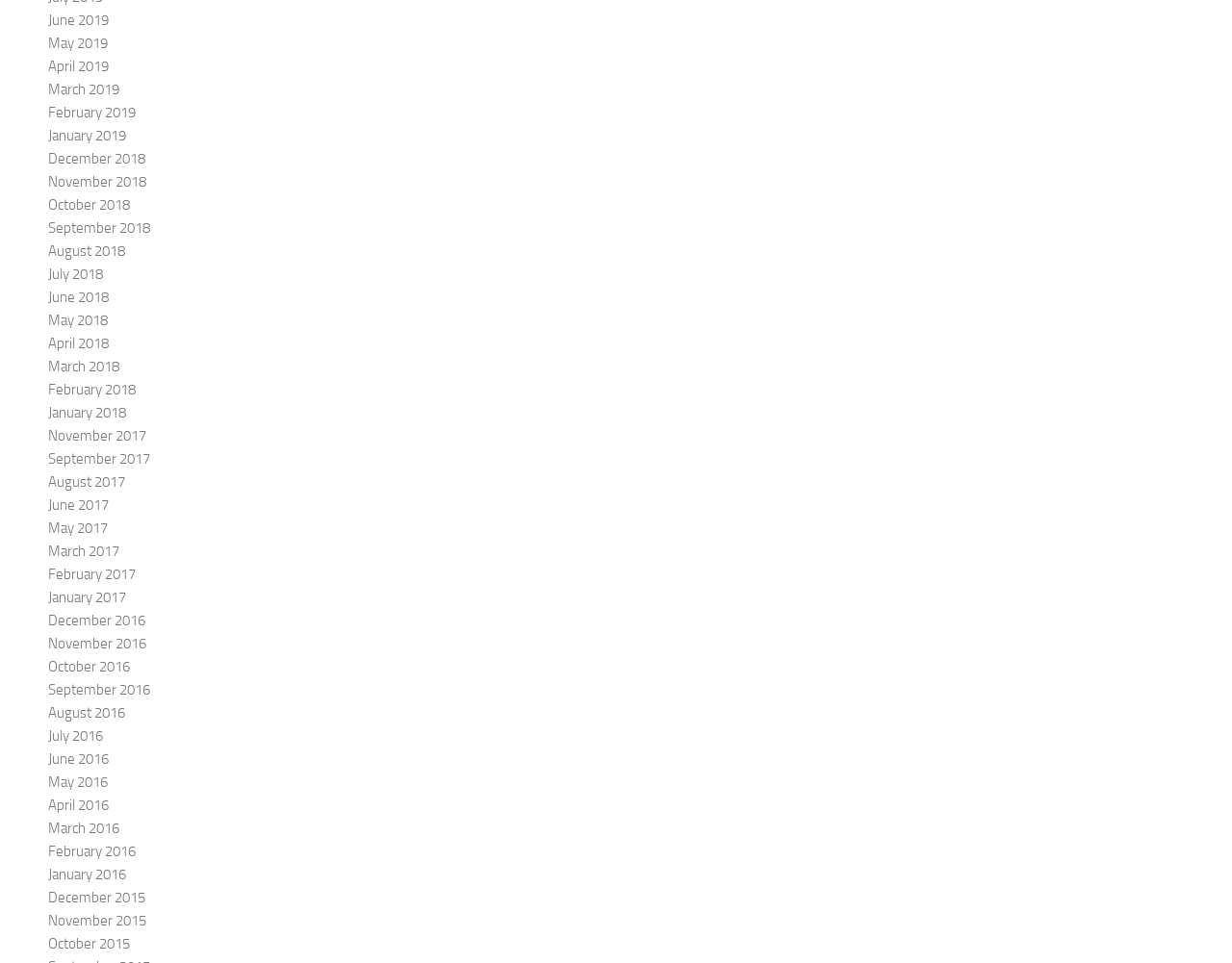Could you specify the bounding box coordinates for the clickable section to complete the following instruction: "View May 2018"?

[0.039, 0.324, 0.088, 0.342]